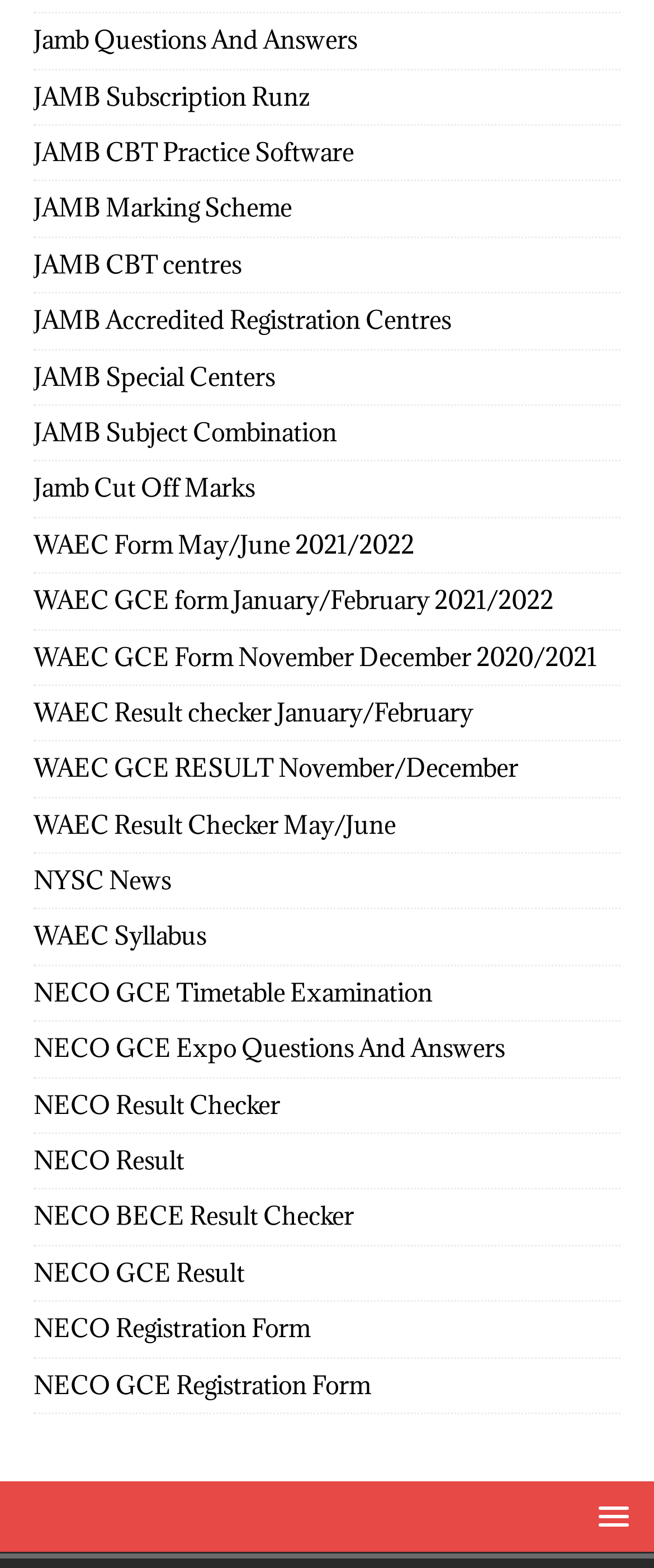Locate the bounding box coordinates of the area to click to fulfill this instruction: "Access JAMB CBT practice software". The bounding box should be presented as four float numbers between 0 and 1, in the order [left, top, right, bottom].

[0.051, 0.08, 0.949, 0.115]